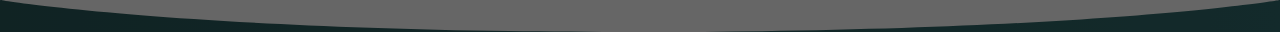Offer an in-depth description of the image shown.

This image features a visually engaging section of the Nativy Translations Agency webpage, designed to invite prospective employees to join their team. The backdrop is modern and professional, showcasing Nativy as a leader in revolutionizing the translation industry. The theme of the image captures the essence of collaboration and innovation, aligning with their mission to provide automated, professional human translation services.

Across the top of the webpage, there's a prominent heading that reads, "JOIN OUR TEAM AND BE PART OF OUR STORY," emphasizing the agency's commitment to community and storytelling. Beneath it, the site provides detailed insights about the company, including its founding year in 2011 and its transformative impact on the translation sector. The agency's client roster includes well-known companies such as Siemens and Raiffeisen, highlighting its reputable standing in the market.

Additionally, the design invites visitors to explore various links related to team dynamics, advantages of working with Nativy, and a range of services offered, illustrating the multifaceted nature of the company. The image creates an inviting atmosphere, encouraging prospective employees not only to envision their roles within the company but also to appreciate the broader narrative of growth and digital advancement in the translation landscape.